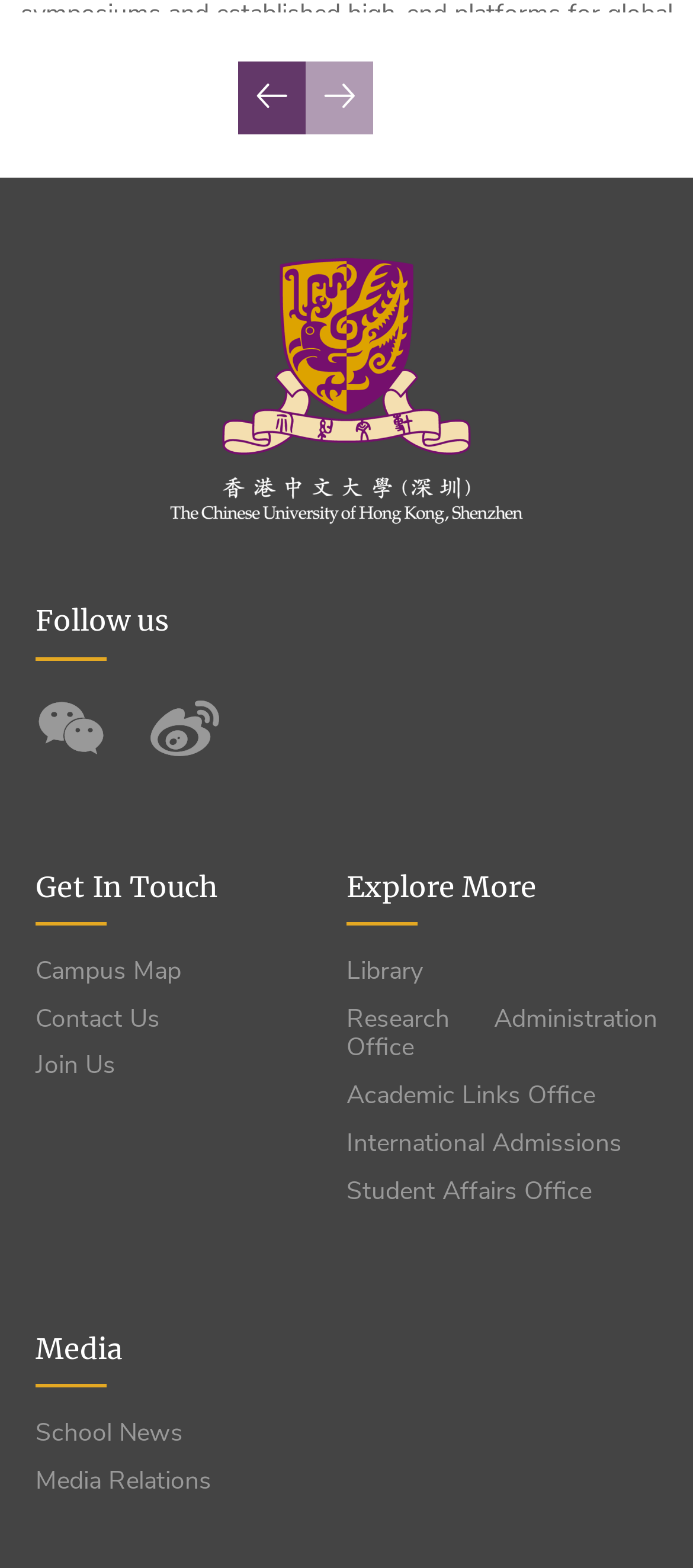Please identify the bounding box coordinates of the element that needs to be clicked to perform the following instruction: "Visit Jack Steel's page".

None